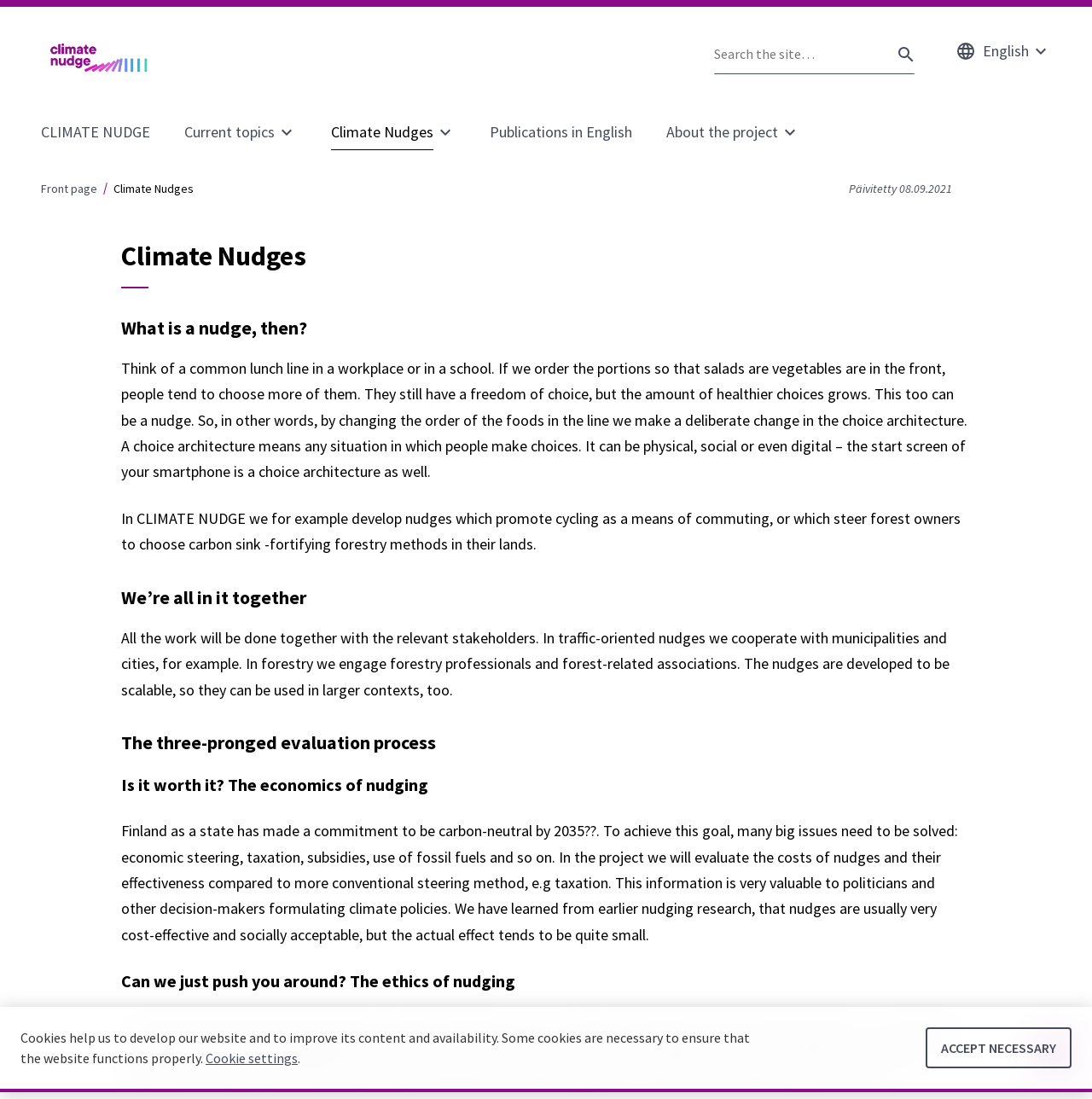What is the purpose of the search box?
Please give a detailed and thorough answer to the question, covering all relevant points.

The search box is located at the top right corner of the webpage, and it has a placeholder text 'Search the site'. This suggests that the purpose of the search box is to allow users to search for specific content within the website.